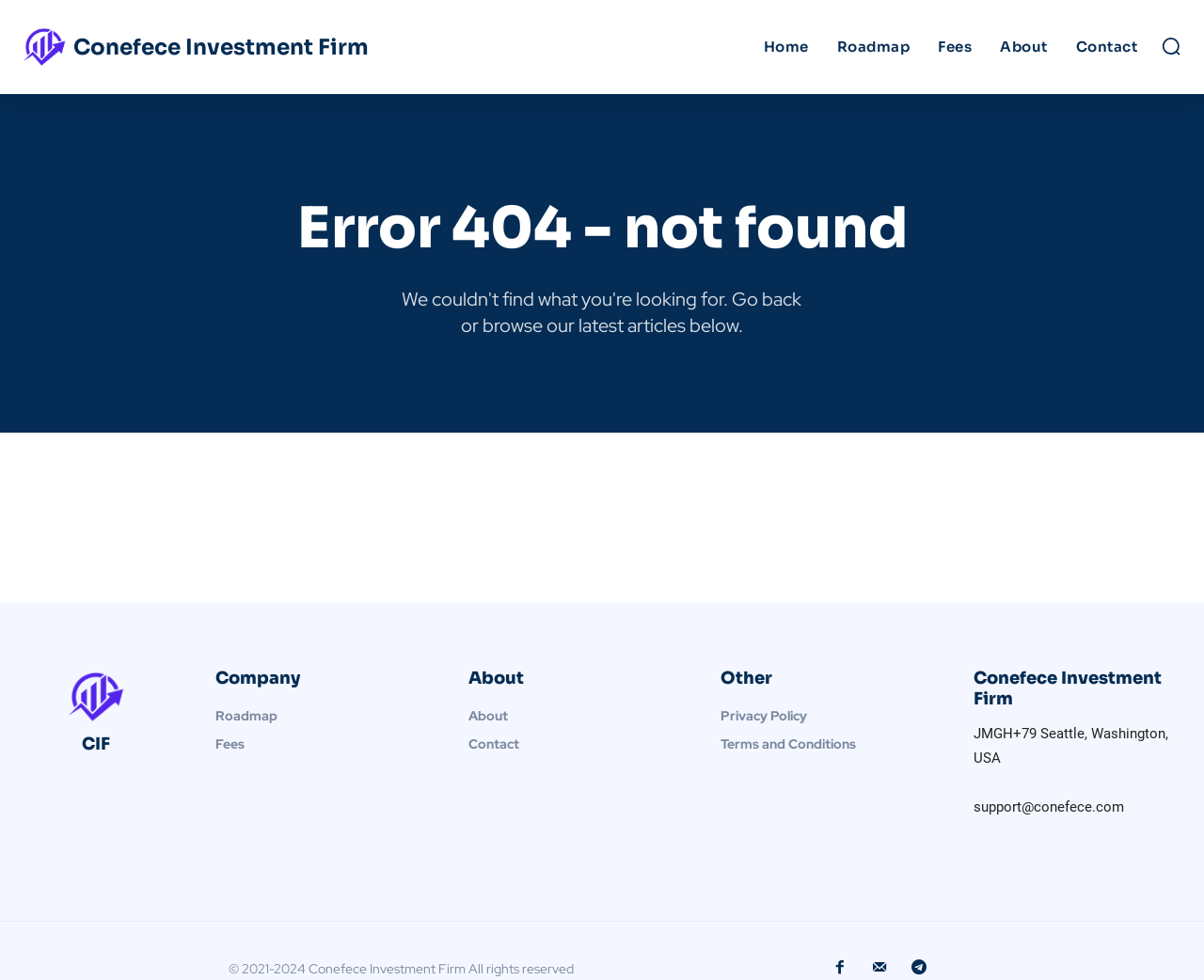Find the bounding box coordinates for the area you need to click to carry out the instruction: "Go to the 'ENTERTAINMENT' page". The coordinates should be four float numbers between 0 and 1, indicated as [left, top, right, bottom].

None